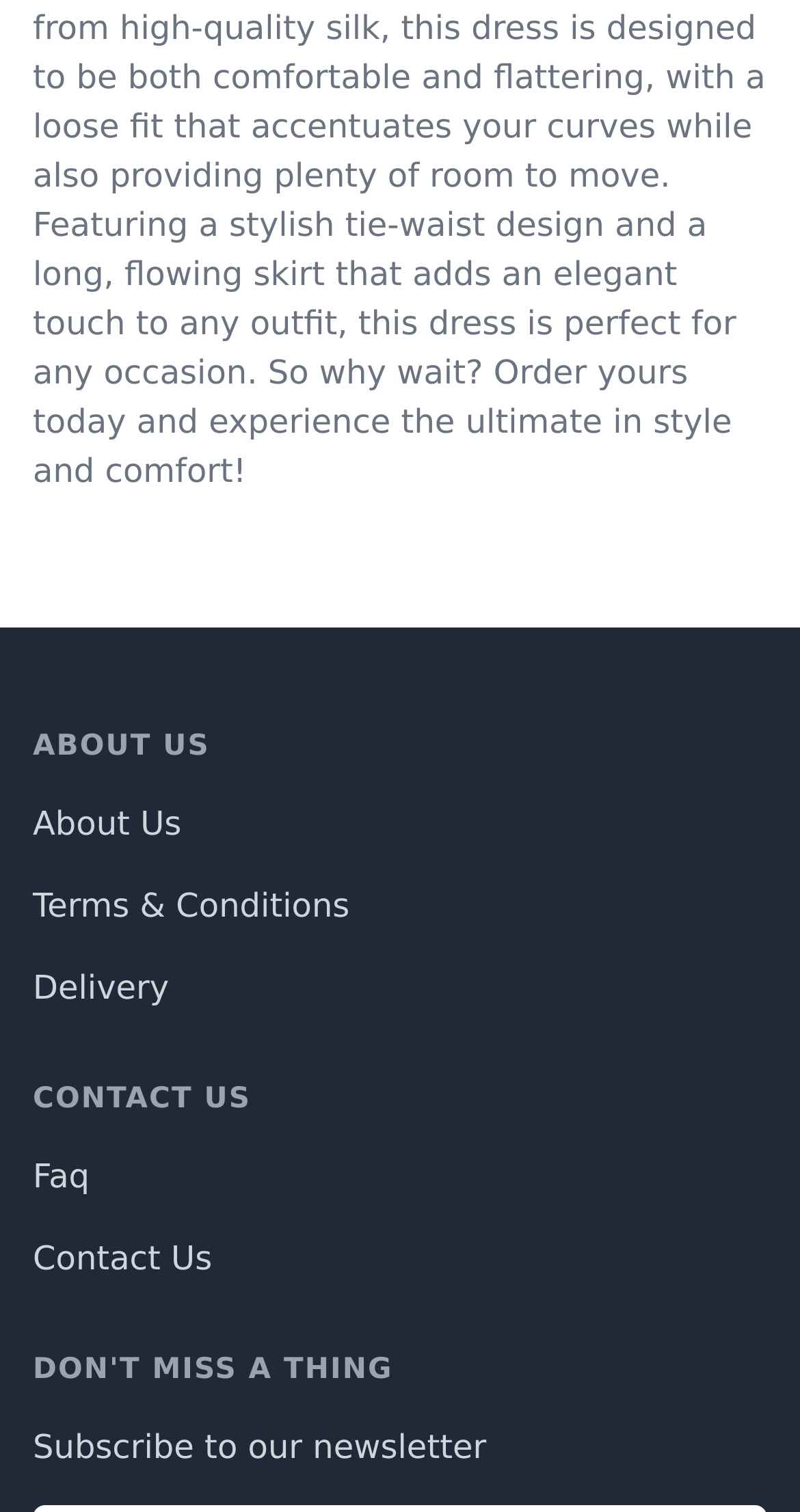Based on the element description: "About Us", identify the UI element and provide its bounding box coordinates. Use four float numbers between 0 and 1, [left, top, right, bottom].

[0.041, 0.046, 0.227, 0.072]